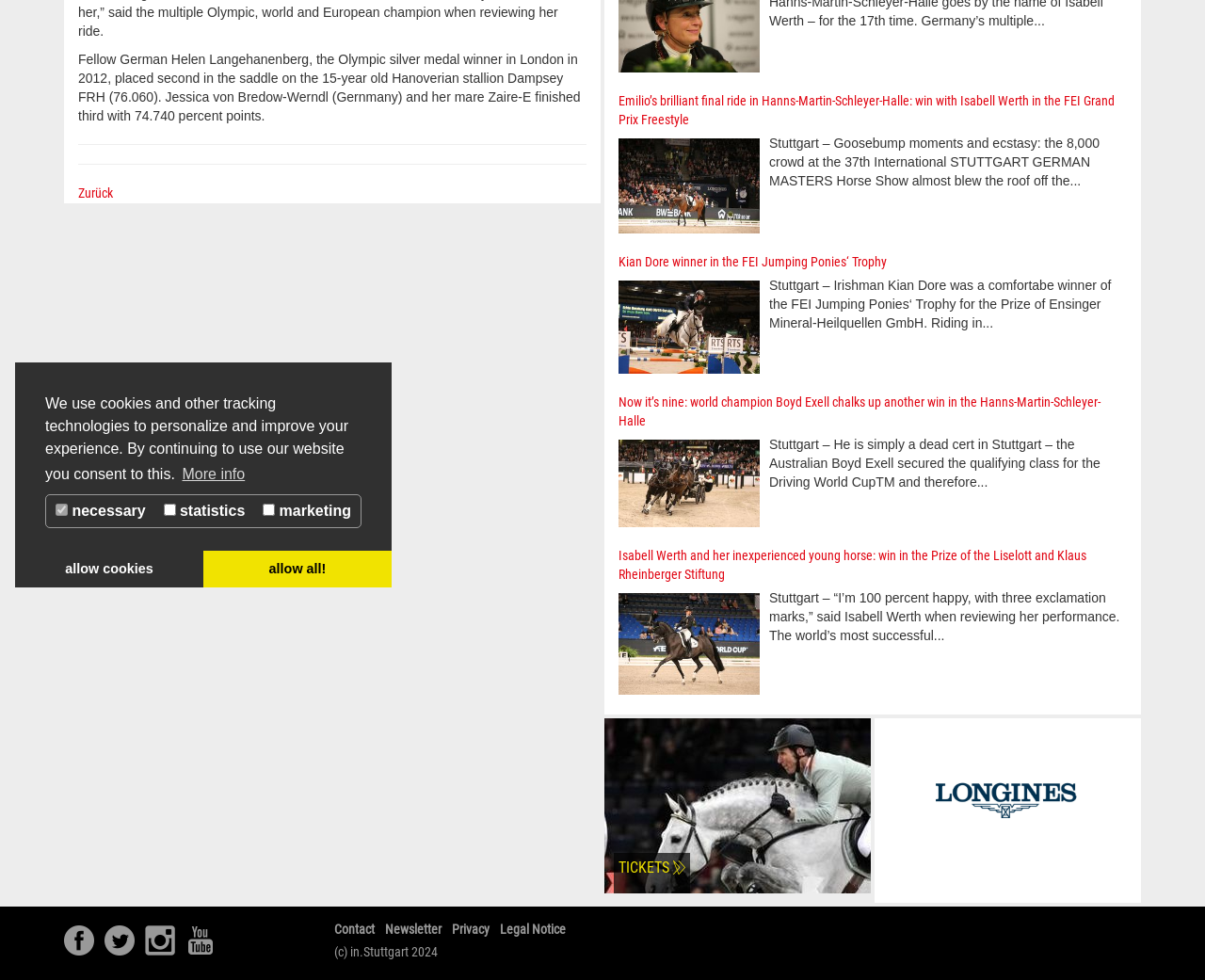Predict the bounding box for the UI component with the following description: "Zurück".

[0.065, 0.19, 0.094, 0.205]